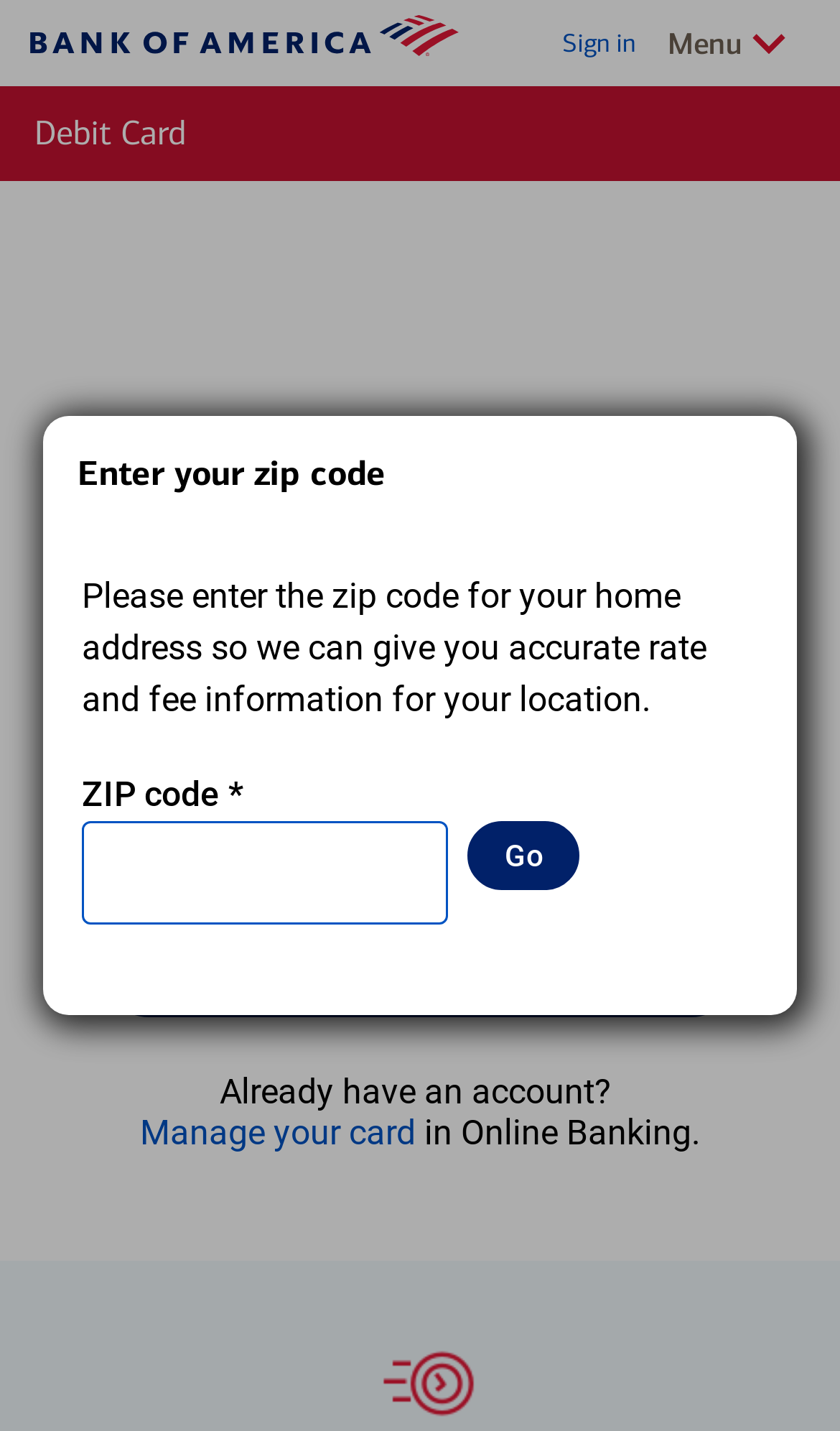Please provide a short answer using a single word or phrase for the question:
What is the purpose of the dialog box?

Enter zip code